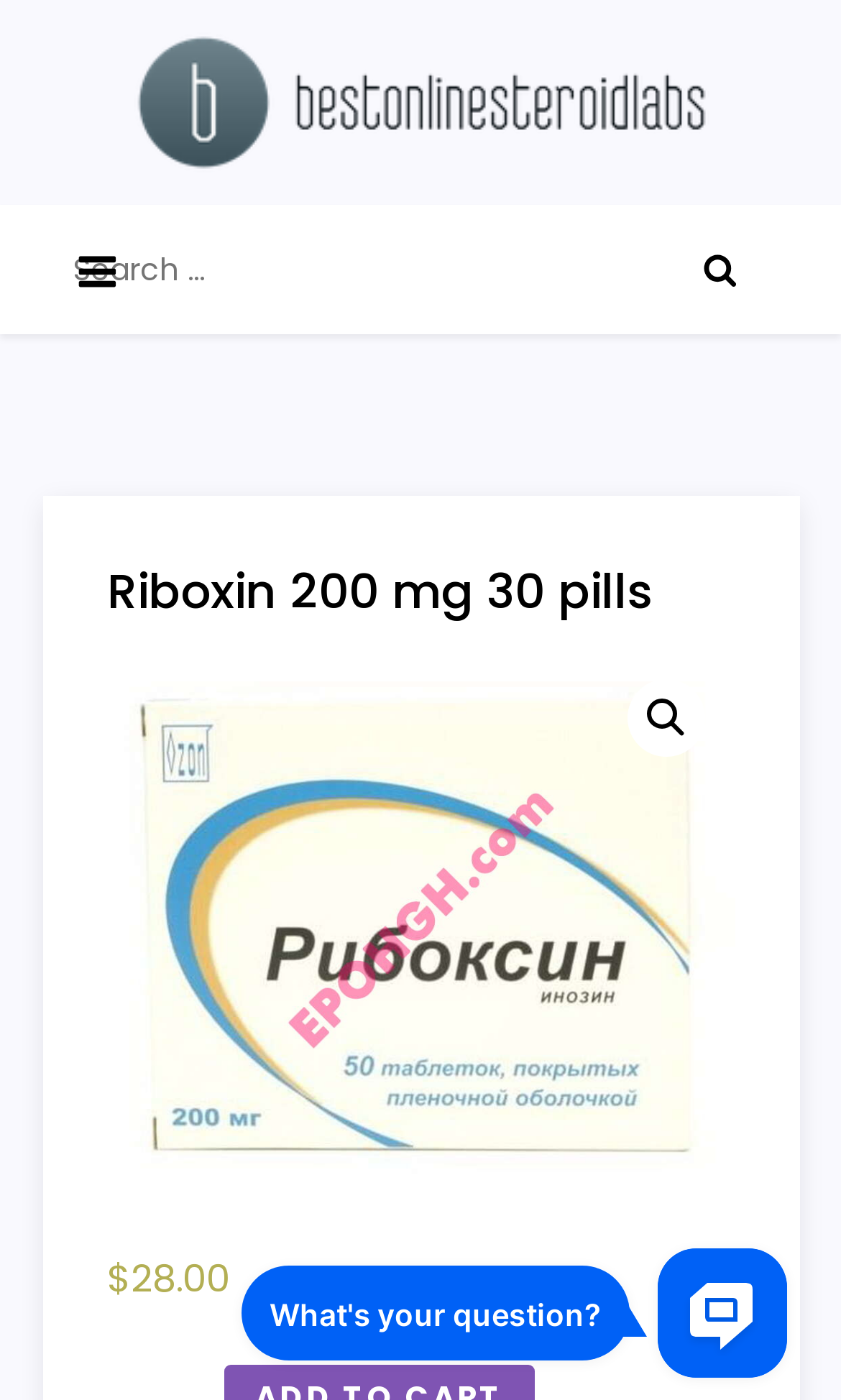What is the dosage and course information for?
Using the image, respond with a single word or phrase.

Riboxin 200 mg 30 pills